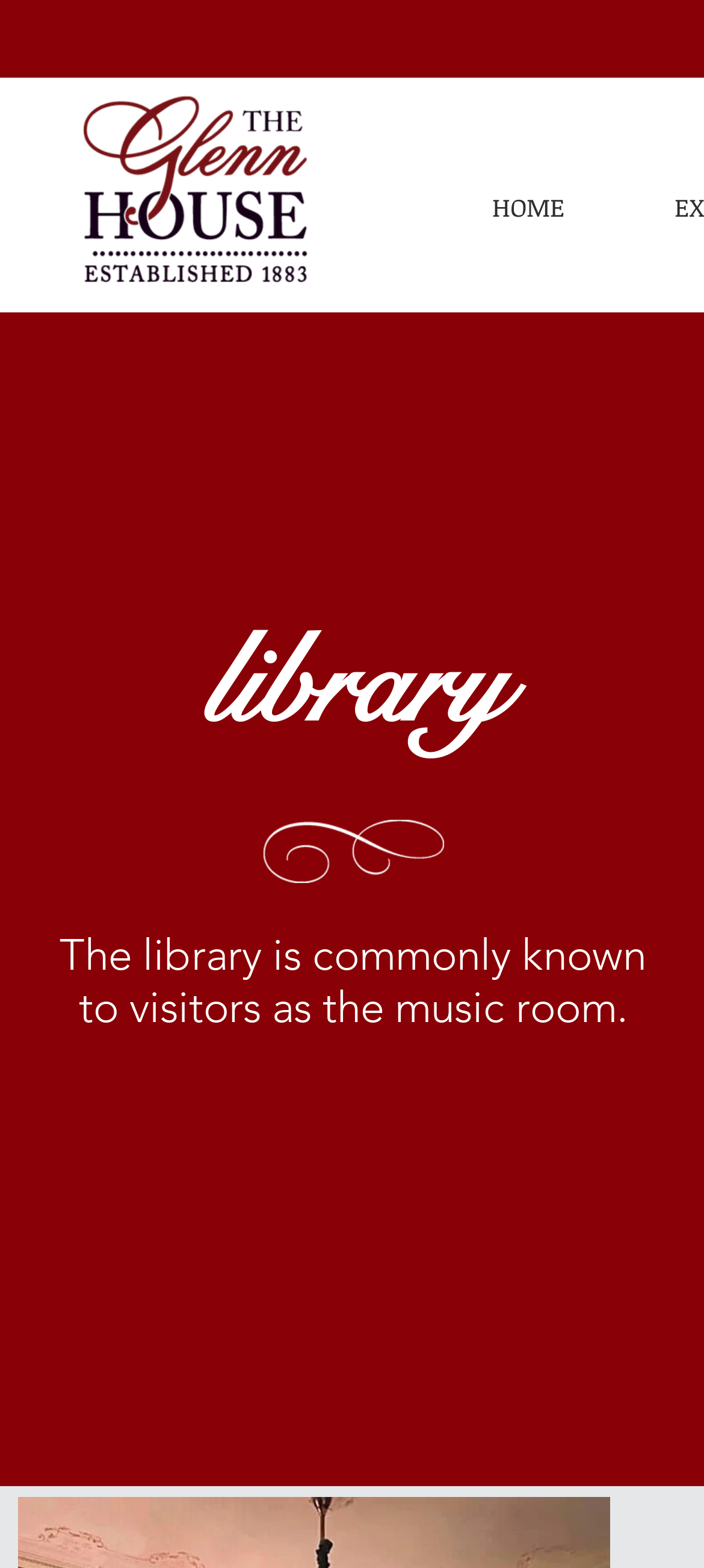What is the library commonly known as?
Provide a concise answer using a single word or phrase based on the image.

music room